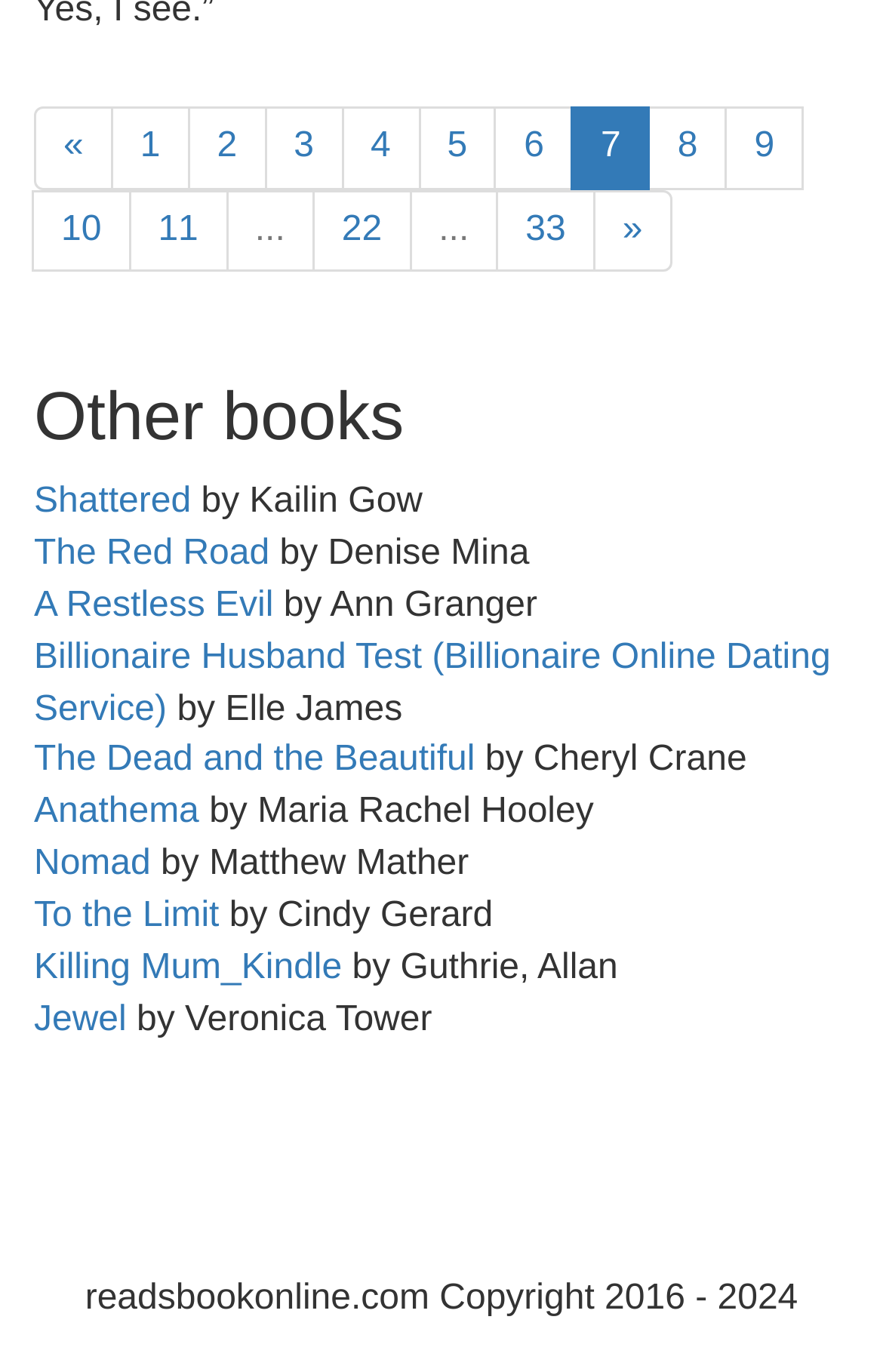What is the title of the first book?
Please provide a comprehensive answer to the question based on the webpage screenshot.

The first book is listed under the 'Other books' heading, and its title is 'Shattered' by Kailin Gow.